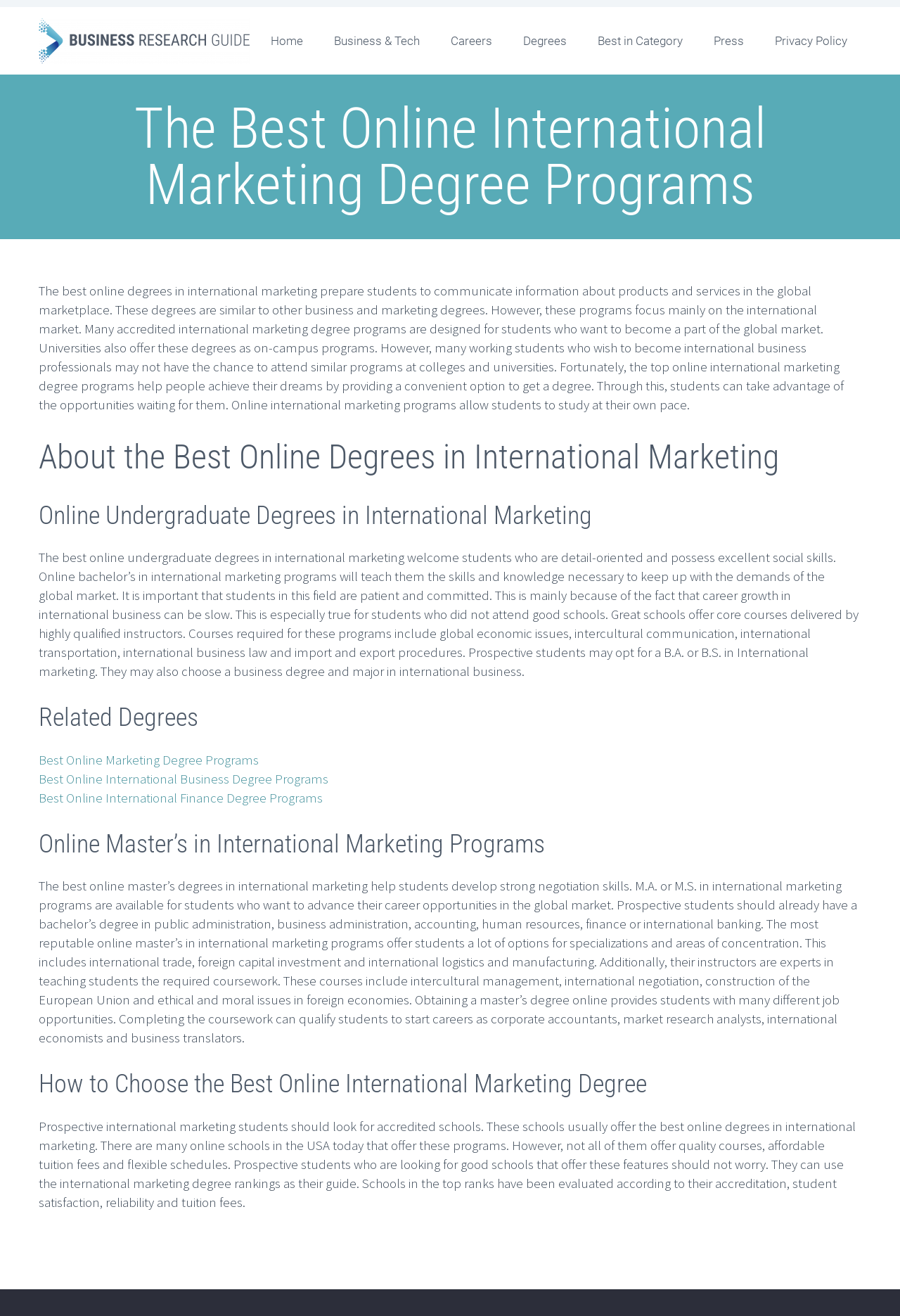Analyze the image and give a detailed response to the question:
What is the purpose of international marketing degree rankings?

The webpage mentions that prospective students can use international marketing degree rankings as their guide to find good schools that offer quality courses, affordable tuition fees, and flexible schedules.